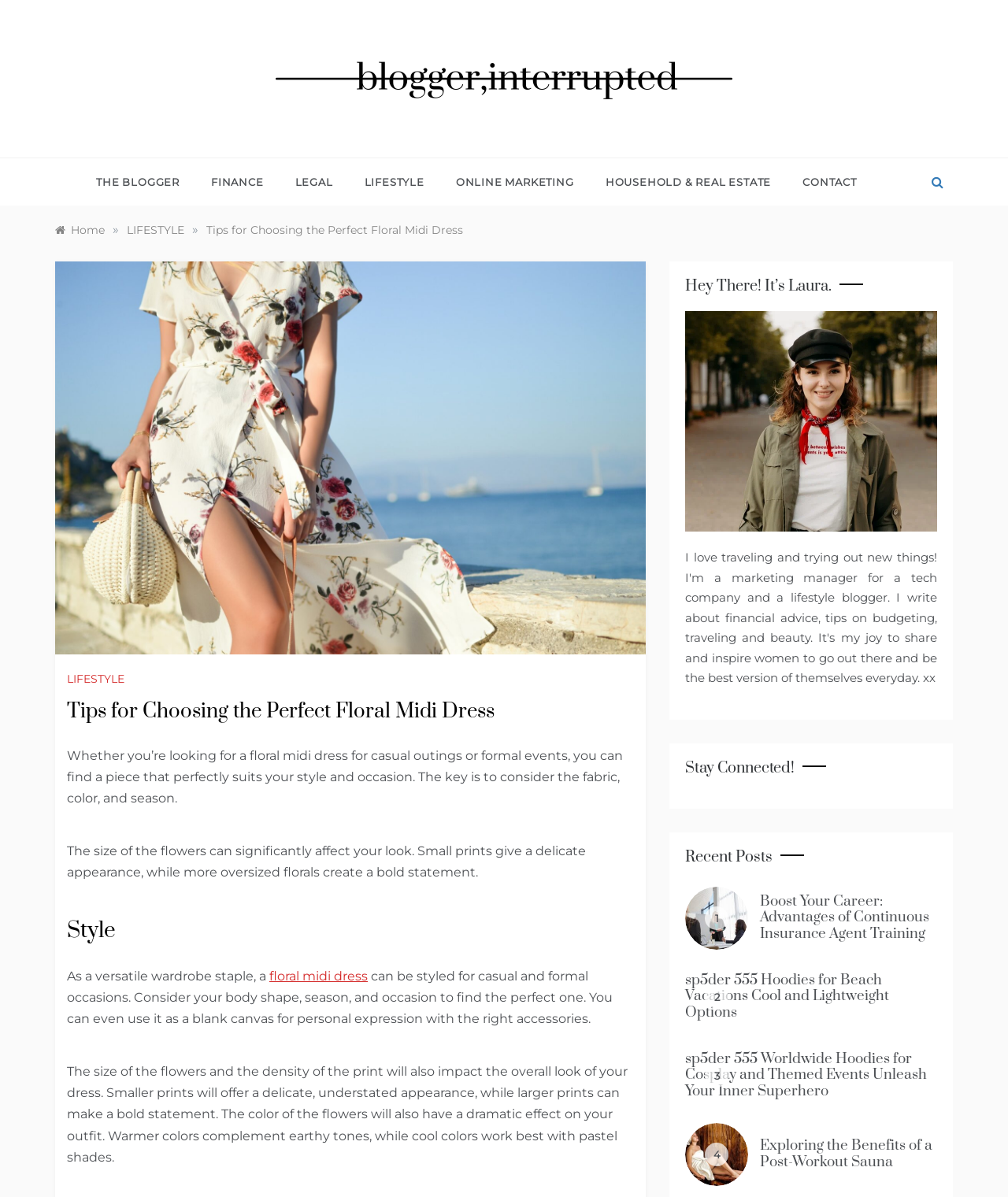Generate a comprehensive caption for the webpage you are viewing.

This webpage is a blog post titled "Tips for Choosing the Perfect Floral Midi Dress" on a website called "Blogger, Interrupted". At the top of the page, there is a navigation bar with links to different categories, including "THE BLOGGER", "FINANCE", "LEGAL", "LIFESTYLE", "ONLINE MARKETING", "HOUSEHOLD & REAL ESTATE", and "CONTACT". Below the navigation bar, there is a breadcrumbs section showing the current page's location in the website's hierarchy.

The main content of the page is divided into several sections. The first section is an introduction to the topic of choosing the perfect floral midi dress, with a brief description of how to find a dress that suits one's style and occasion. This section is accompanied by an image of a floral midi dress.

The next section is titled "Style" and provides more detailed tips on how to choose a floral midi dress, including considering the fabric, color, and season. This section is followed by several paragraphs of text discussing the impact of flower size and print density on the overall look of the dress.

On the right-hand side of the page, there is a section with a heading "Hey There! It’s Laura" and a figure, likely an image of the author. Below this section, there are headings for "Stay Connected!" and "Recent Posts".

The "Recent Posts" section lists several recent blog posts, including "Boost Your Career: Advantages of Continuous Insurance Agent Training", "sp5der 555 Hoodies for Beach Vacations Cool and Lightweight Options", "sp5der 555 Worldwide Hoodies for Cosplay and Themed Events Unleash Your Inner Superhero", and "Exploring the Benefits of a Post-Workout Sauna". Each post is accompanied by an image and a brief description.